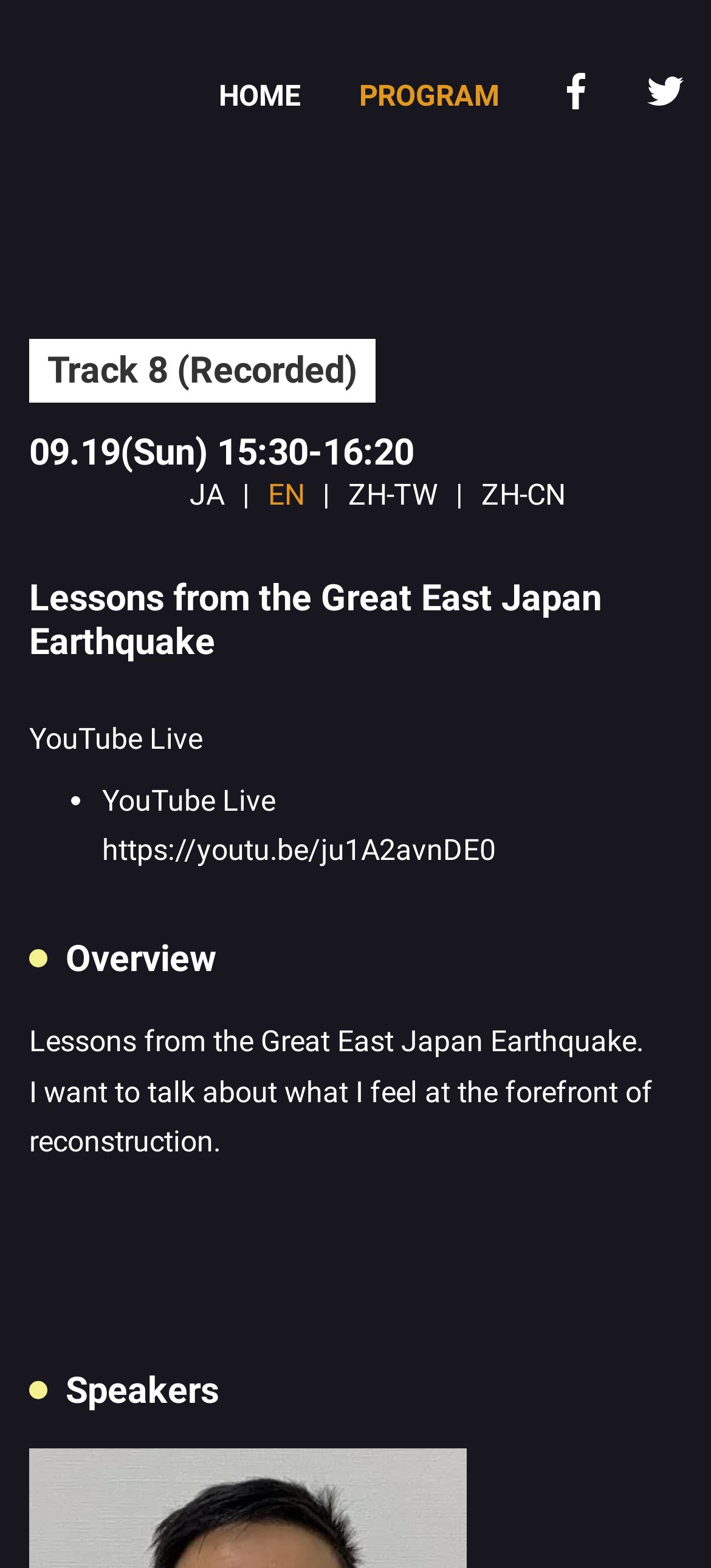What is the time duration of the event?
From the screenshot, supply a one-word or short-phrase answer.

15:30-16:20